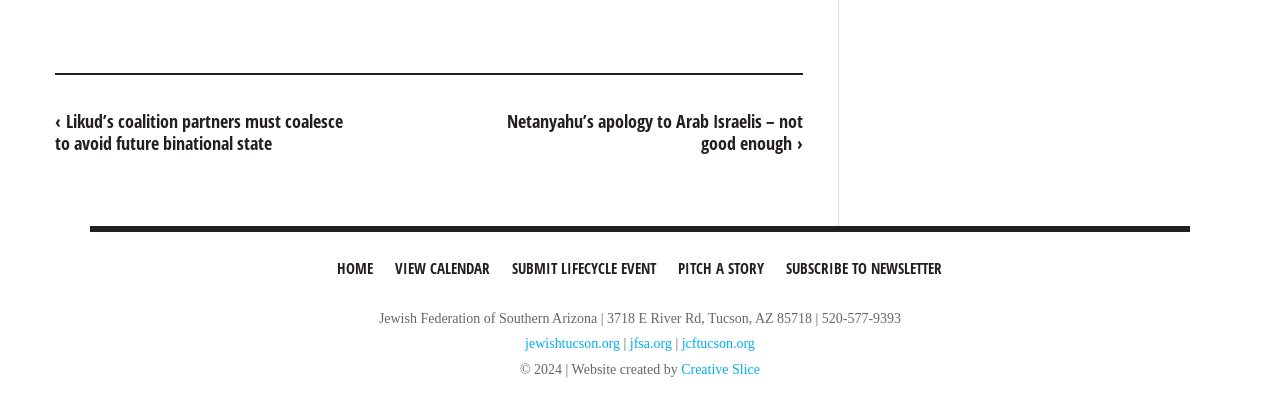Locate the bounding box coordinates of the element to click to perform the following action: 'pitch a story'. The coordinates should be given as four float values between 0 and 1, in the form of [left, top, right, bottom].

[0.523, 0.589, 0.604, 0.692]